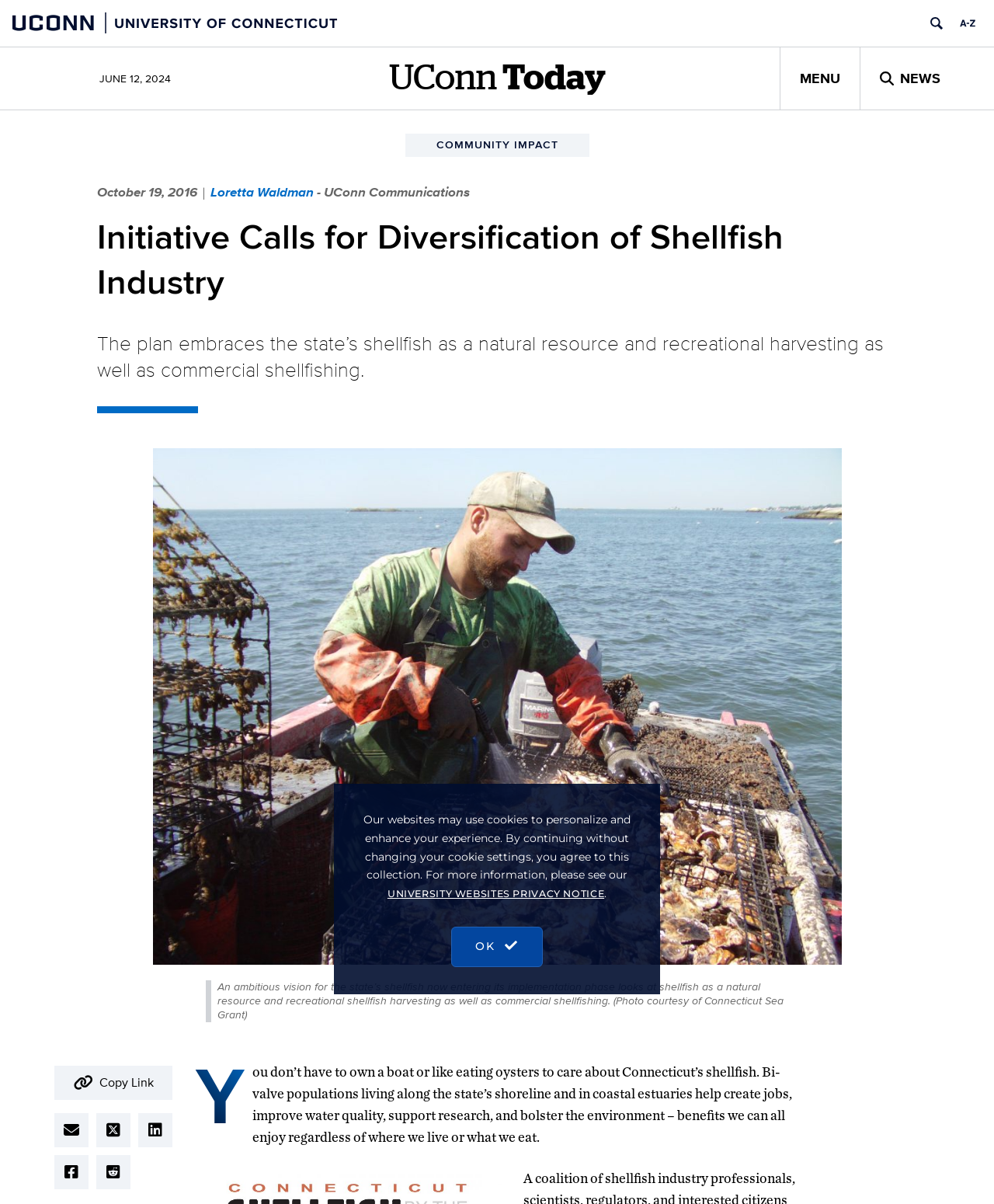Predict the bounding box coordinates of the UI element that matches this description: "University Websites Privacy Notice". The coordinates should be in the format [left, top, right, bottom] with each value between 0 and 1.

[0.39, 0.738, 0.608, 0.747]